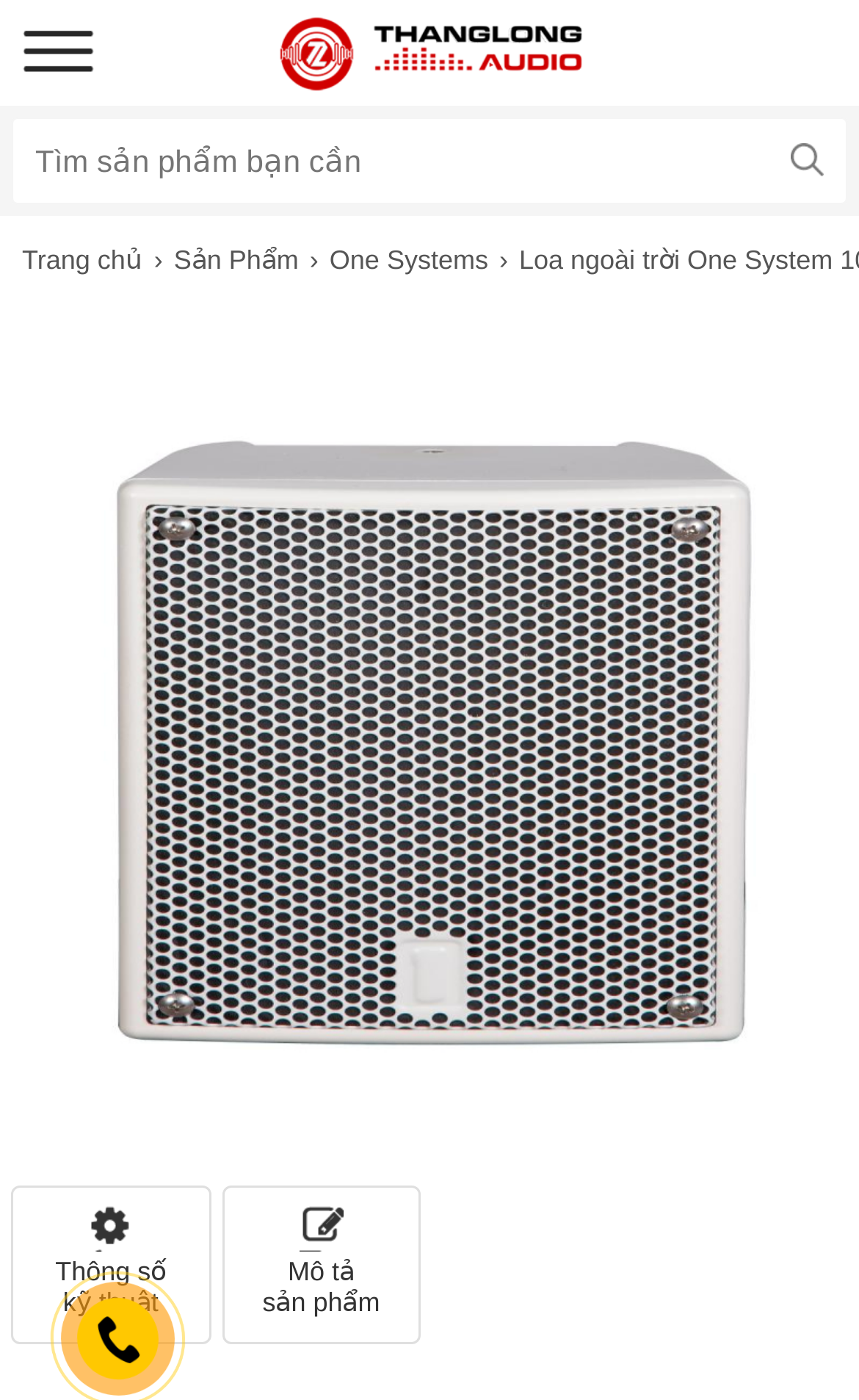Determine the bounding box of the UI element mentioned here: "Mô tả sản phẩm". The coordinates must be in the format [left, top, right, bottom] with values ranging from 0 to 1.

[0.258, 0.847, 0.49, 0.96]